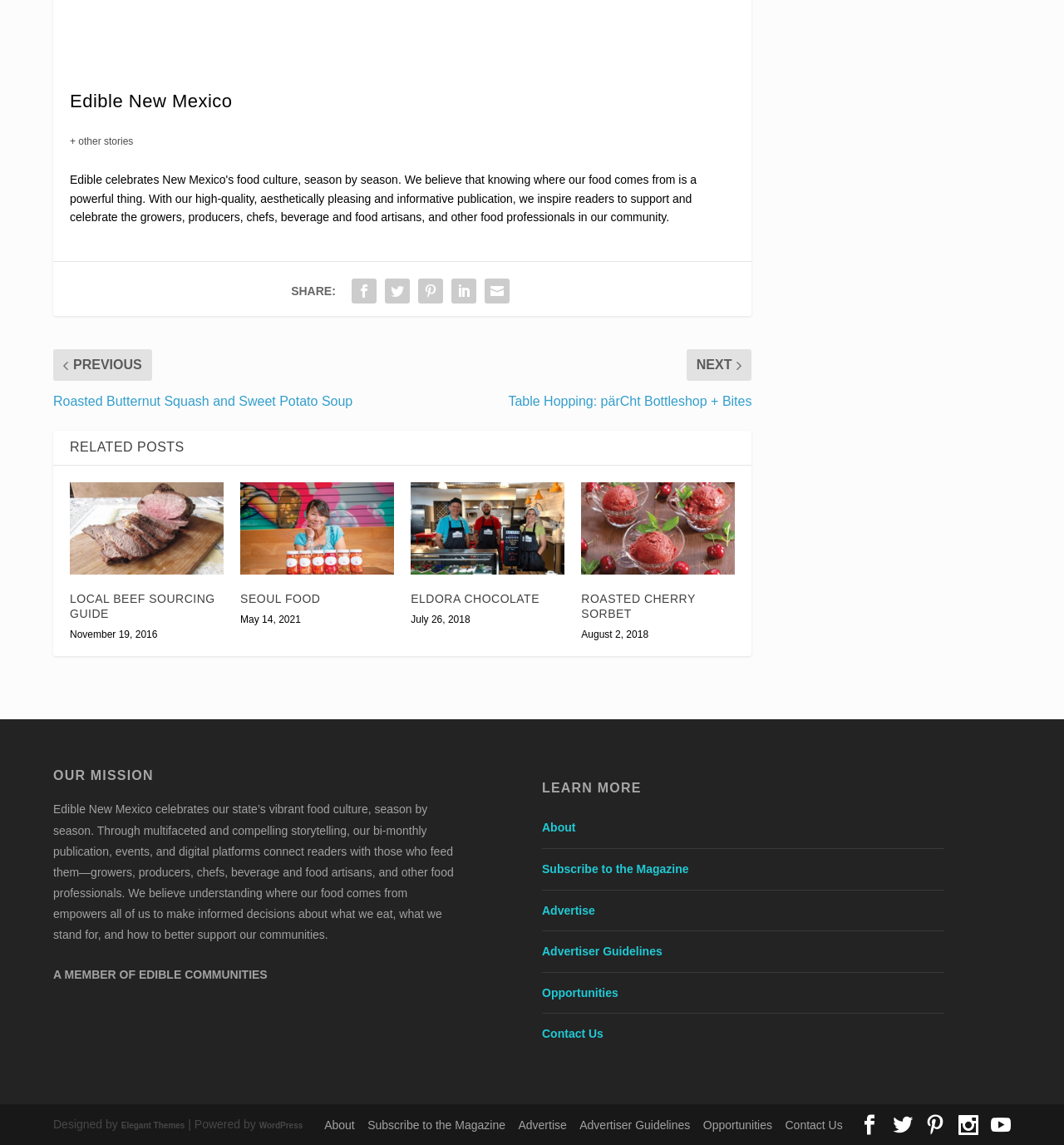Identify the bounding box coordinates for the element you need to click to achieve the following task: "View the Privacy Notice". The coordinates must be four float values ranging from 0 to 1, formatted as [left, top, right, bottom].

None